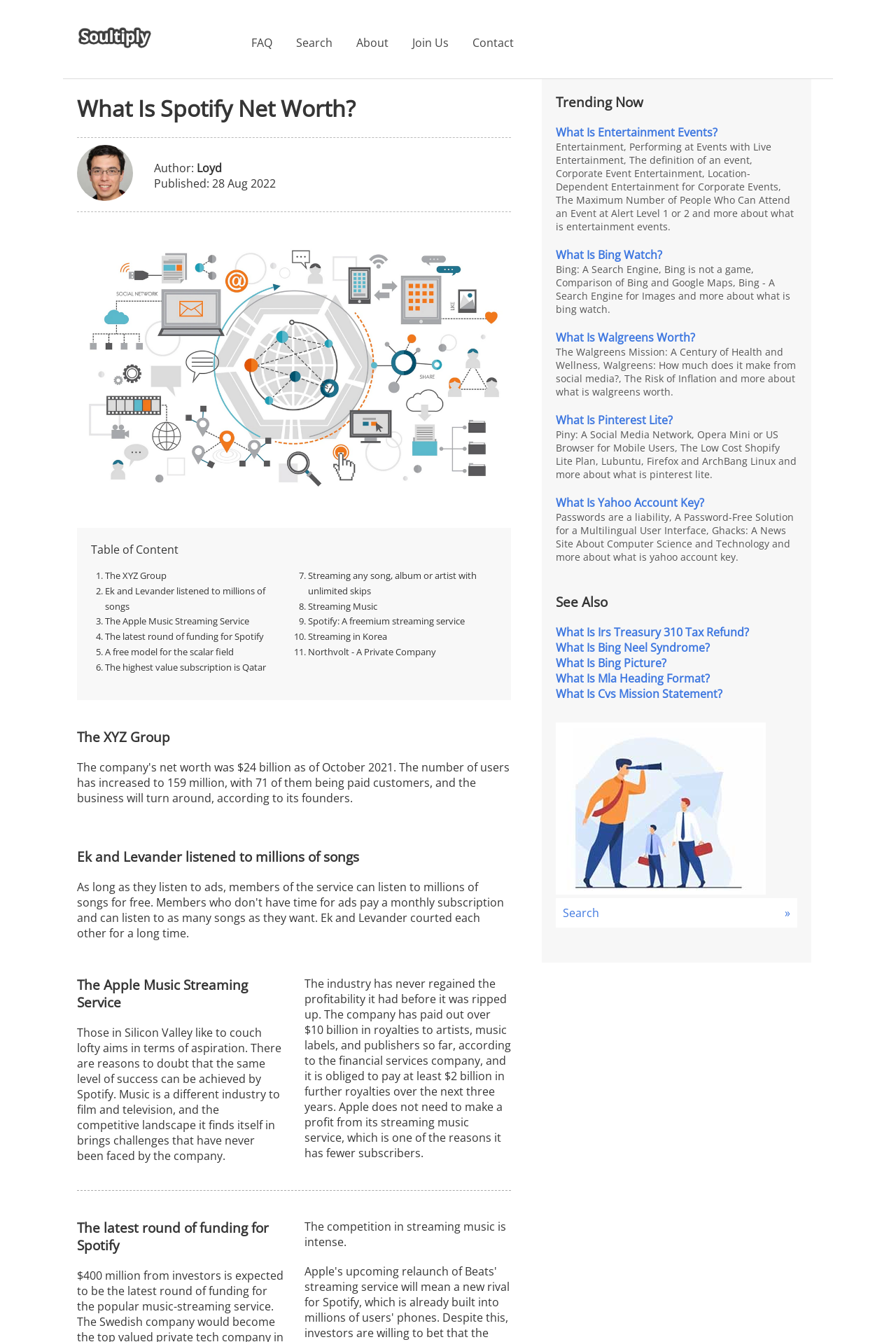Find the bounding box coordinates of the element you need to click on to perform this action: 'Click on 'Home Page''. The coordinates should be represented by four float values between 0 and 1, in the format [left, top, right, bottom].

[0.086, 0.028, 0.209, 0.039]